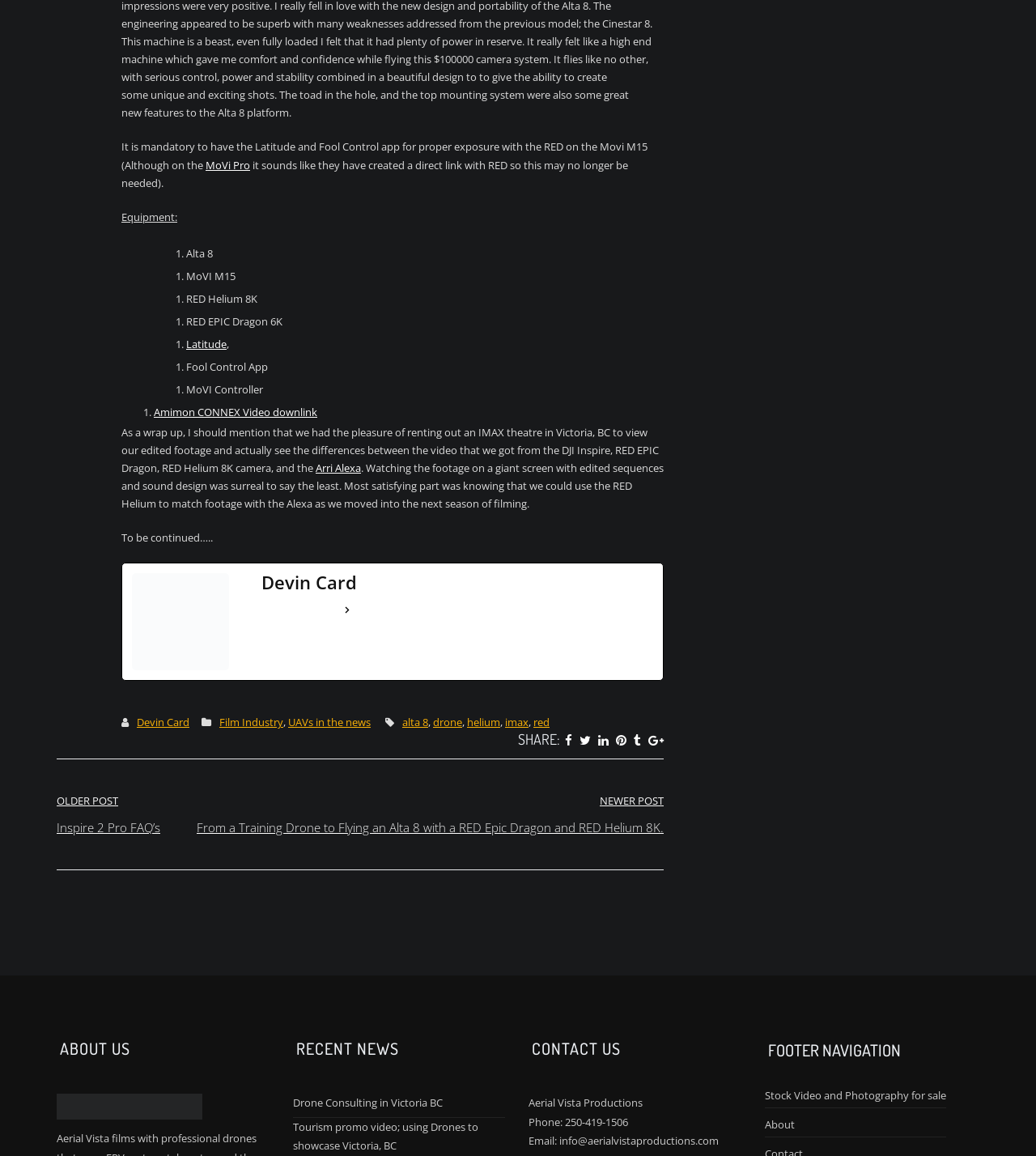What is the location where the author rented an IMAX theatre?
Based on the screenshot, provide a one-word or short-phrase response.

Victoria, BC